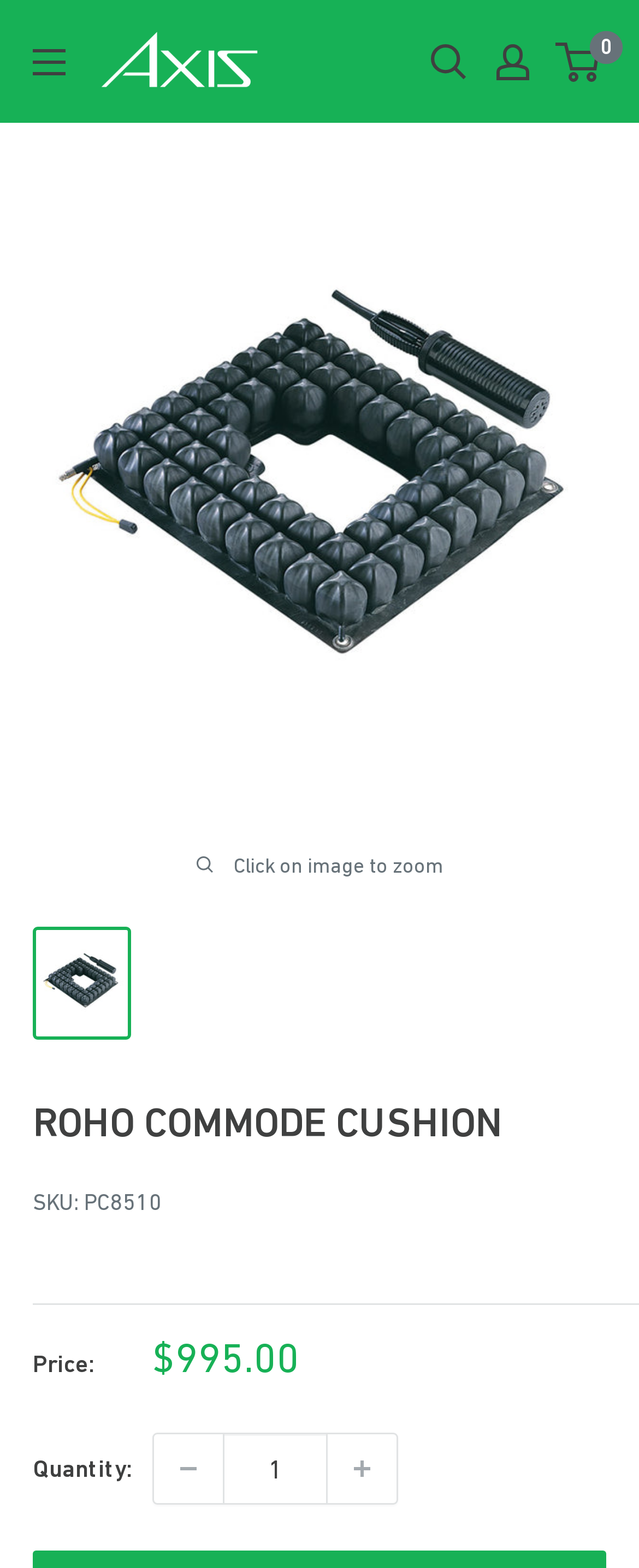Identify the bounding box coordinates of the part that should be clicked to carry out this instruction: "Open menu".

[0.051, 0.031, 0.103, 0.048]